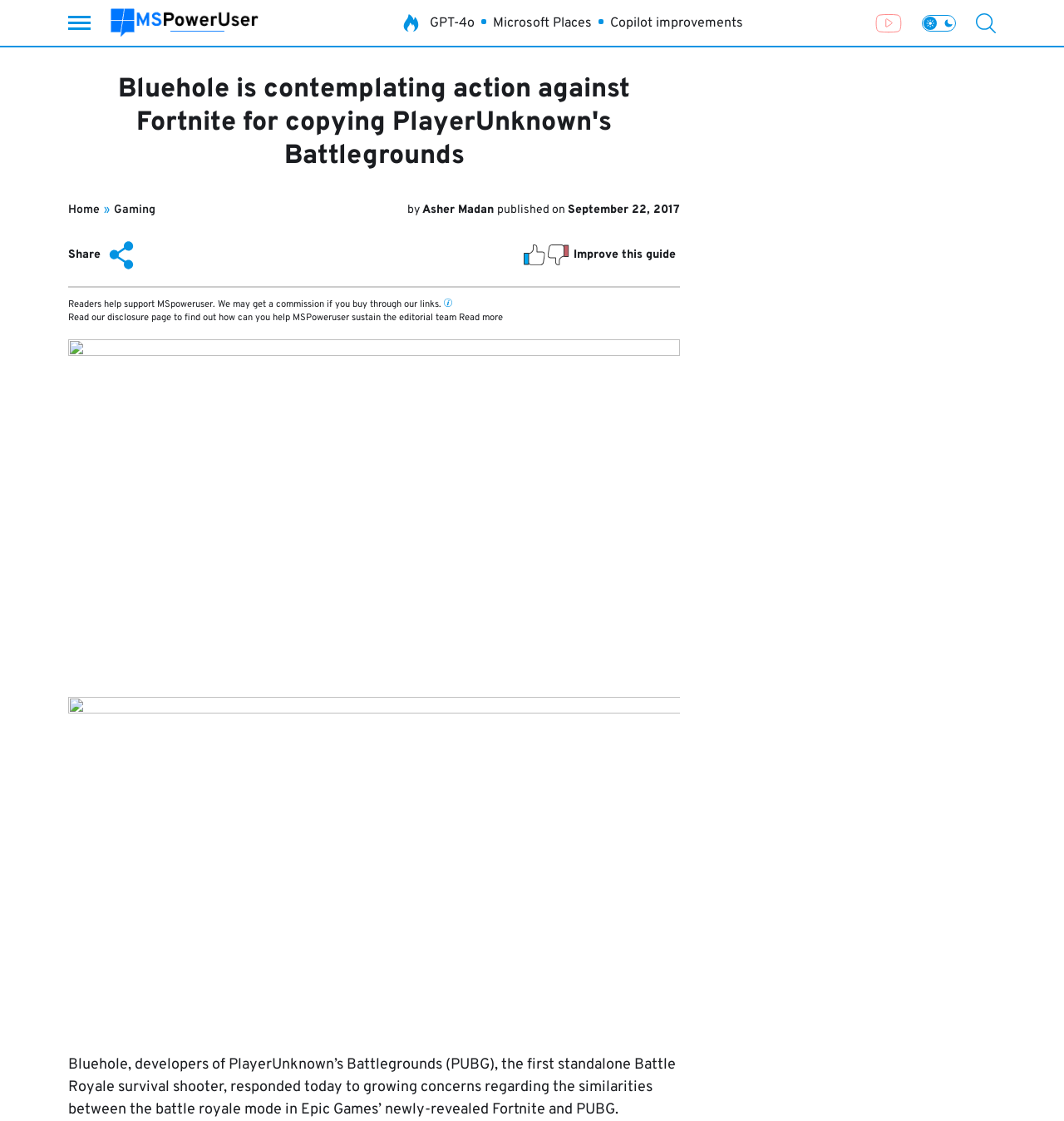Please determine the bounding box coordinates of the element to click in order to execute the following instruction: "Go to YouTube channel". The coordinates should be four float numbers between 0 and 1, specified as [left, top, right, bottom].

[0.823, 0.011, 0.848, 0.029]